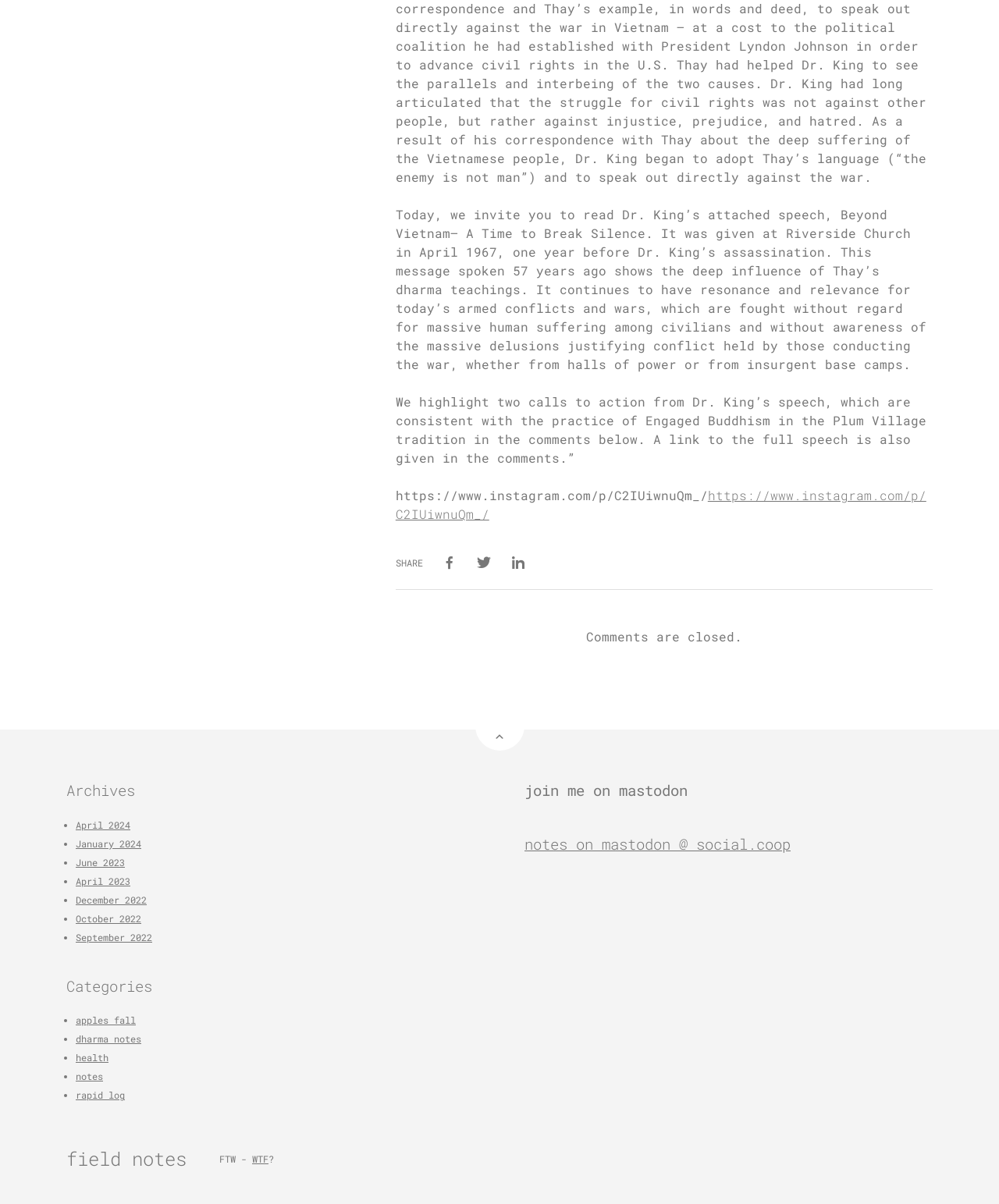Bounding box coordinates are specified in the format (top-left x, top-left y, bottom-right x, bottom-right y). All values are floating point numbers bounded between 0 and 1. Please provide the bounding box coordinate of the region this sentence describes: aria-label="Back to Top"

[0.475, 0.583, 0.525, 0.624]